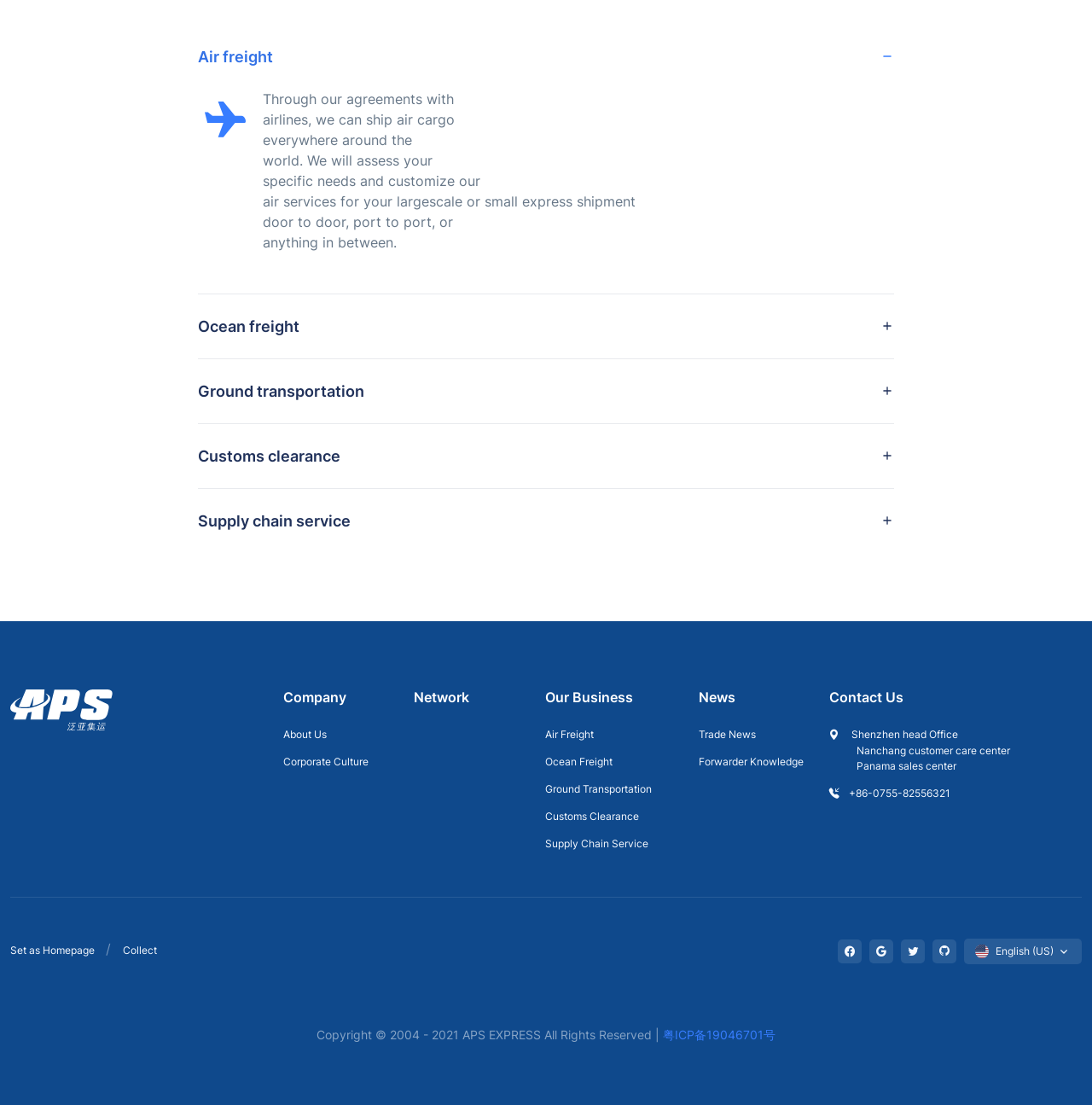What is the purpose of the 'Customs clearance' service?
Examine the image closely and answer the question with as much detail as possible.

Based on the webpage, I can assume that the purpose of the 'Customs clearance' service is to help with clearing customs for shipments, as it is listed as one of the services provided by the company.